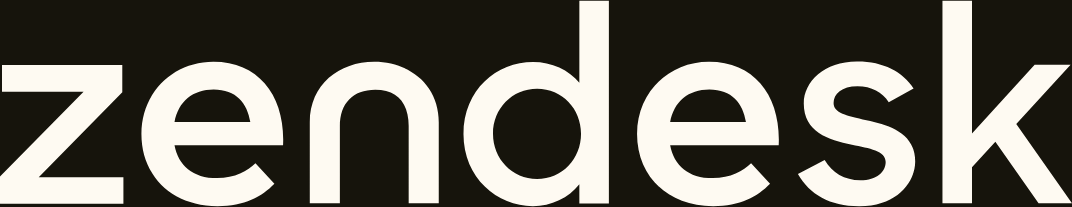Respond with a single word or phrase for the following question: 
What is the font style of the logo's text?

Bold, modern